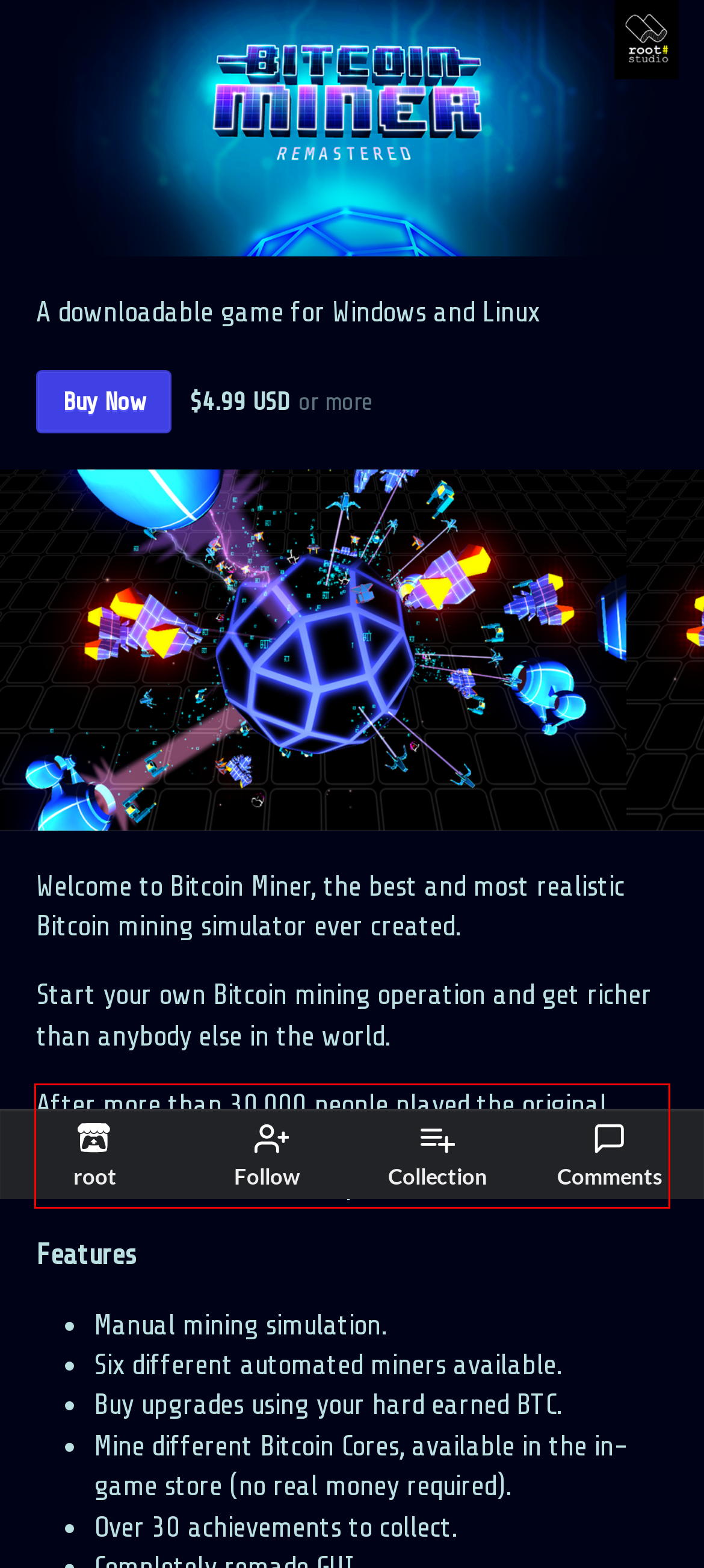Look at the webpage screenshot and recognize the text inside the red bounding box.

After more than 30,000 people played the original, we're releasing an updating version with 4K graphics, new visual effects and an updated user interface.